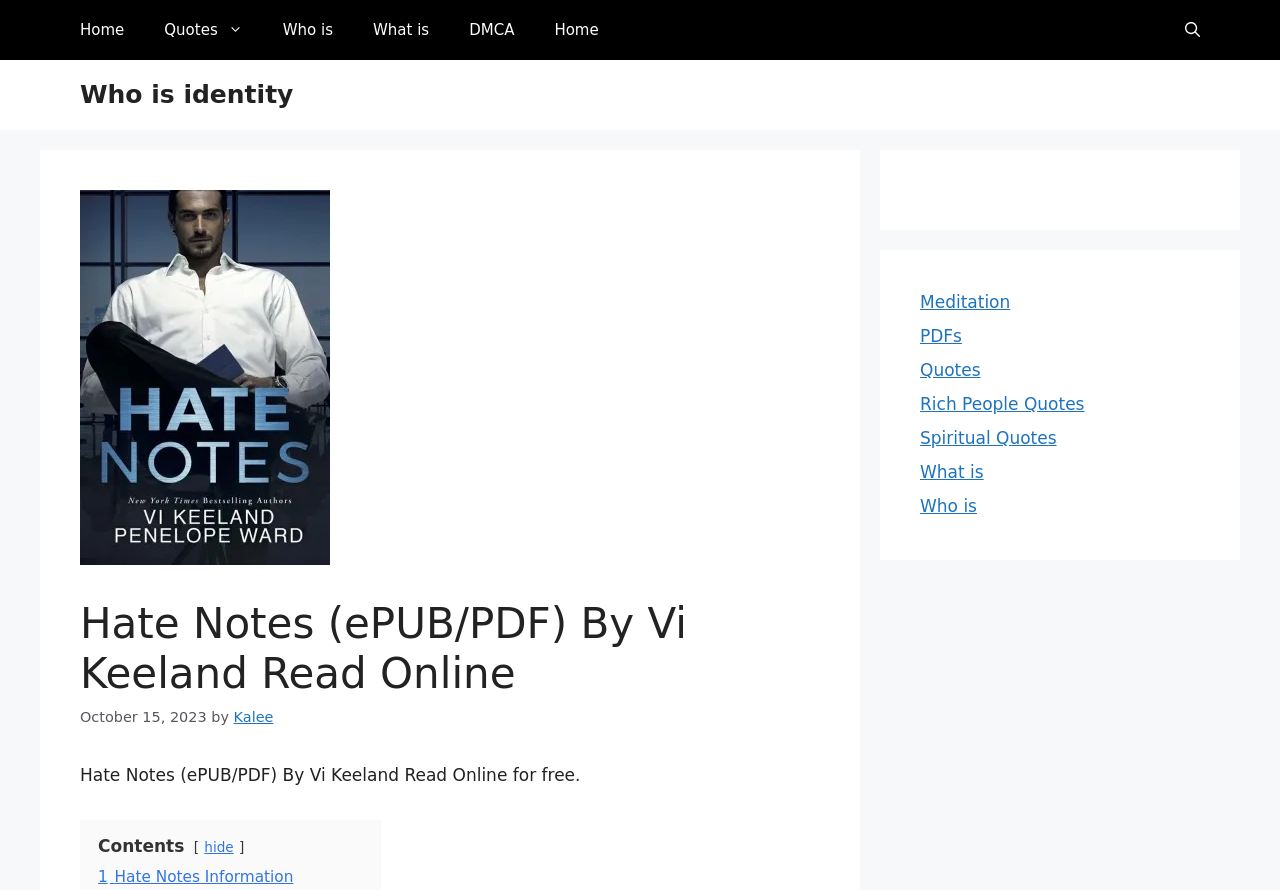Analyze the image and deliver a detailed answer to the question: What is the purpose of the 'hide' link?

The 'hide' link is located next to the 'Contents' text, suggesting that it is used to hide the contents of the webpage.